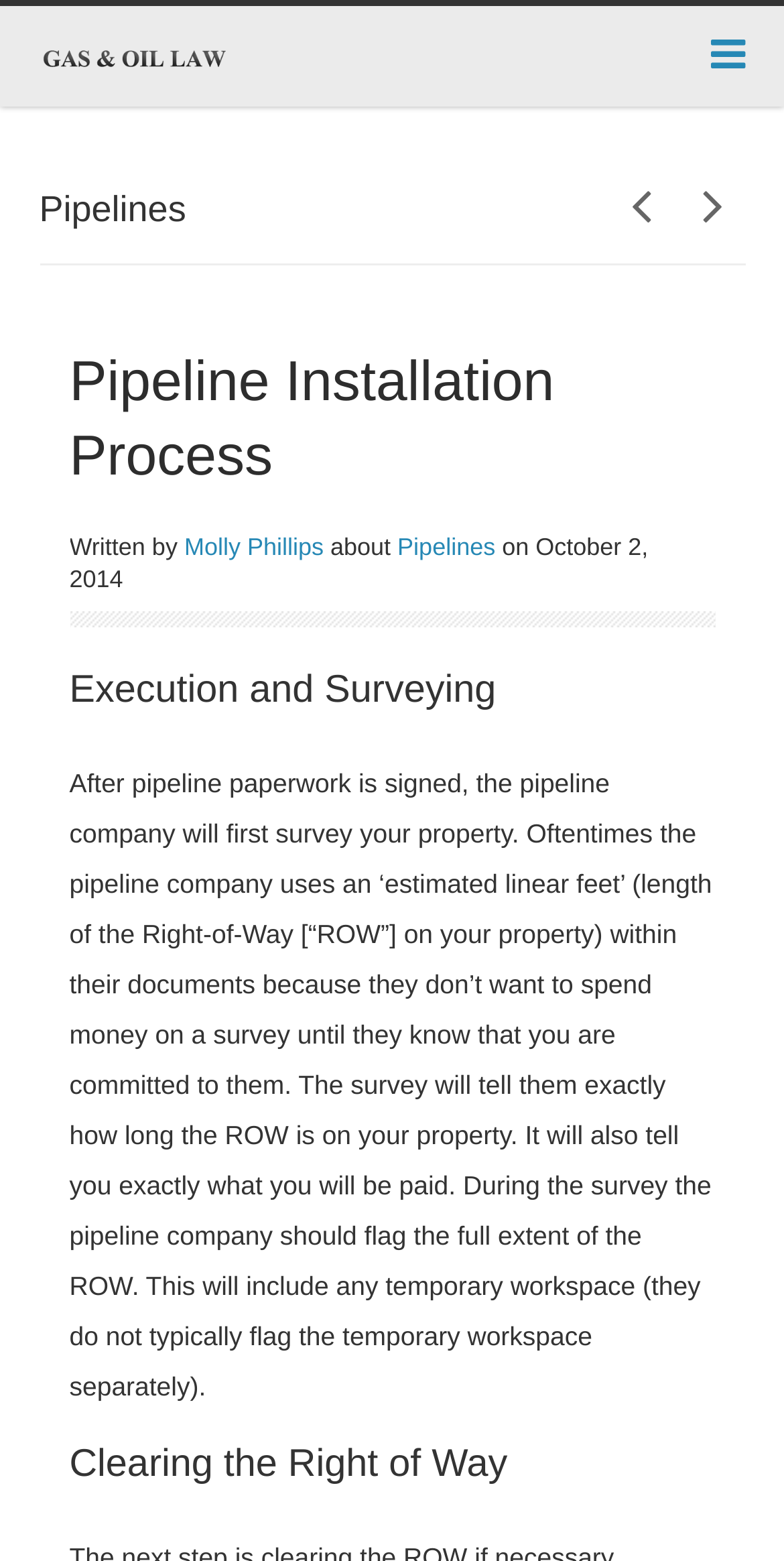Write a detailed summary of the webpage.

The webpage is about the pipeline installation process, specifically focusing on the execution and surveying phase. At the top left, there is a link to "Attorneys Practicing in Gas and Oil Law" accompanied by an image. On the top right, there is a social media link. 

Below the top section, there is a heading "Pipelines" that spans across the page. Underneath, there are navigation links to read the previous and next articles. 

The main content of the page is divided into sections, each with a heading. The first section is "Pipeline Installation Process", which has a subheading "Execution and Surveying". This section contains a block of text that explains the surveying process, including the purpose of the survey, what it entails, and what information it provides to both the pipeline company and the property owner. 

To the right of the "Execution and Surveying" heading, there is a section with the author's information, including the name "Molly Phillips" and the category "Pipelines", along with the date "October 2, 2014". 

Finally, at the bottom of the page, there is another section with the heading "Clearing the Right of Way".